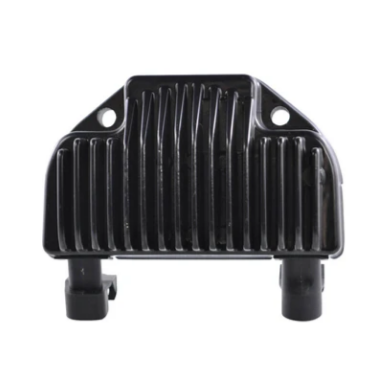What is the purpose of the distinct grooves?
From the details in the image, answer the question comprehensively.

The purpose of the distinct grooves can be inferred from the description, which states that they are designed for 'efficient heat dissipation'. This suggests that the grooves play a crucial role in maintaining optimal operating temperatures by dissipating heat generated by the component.